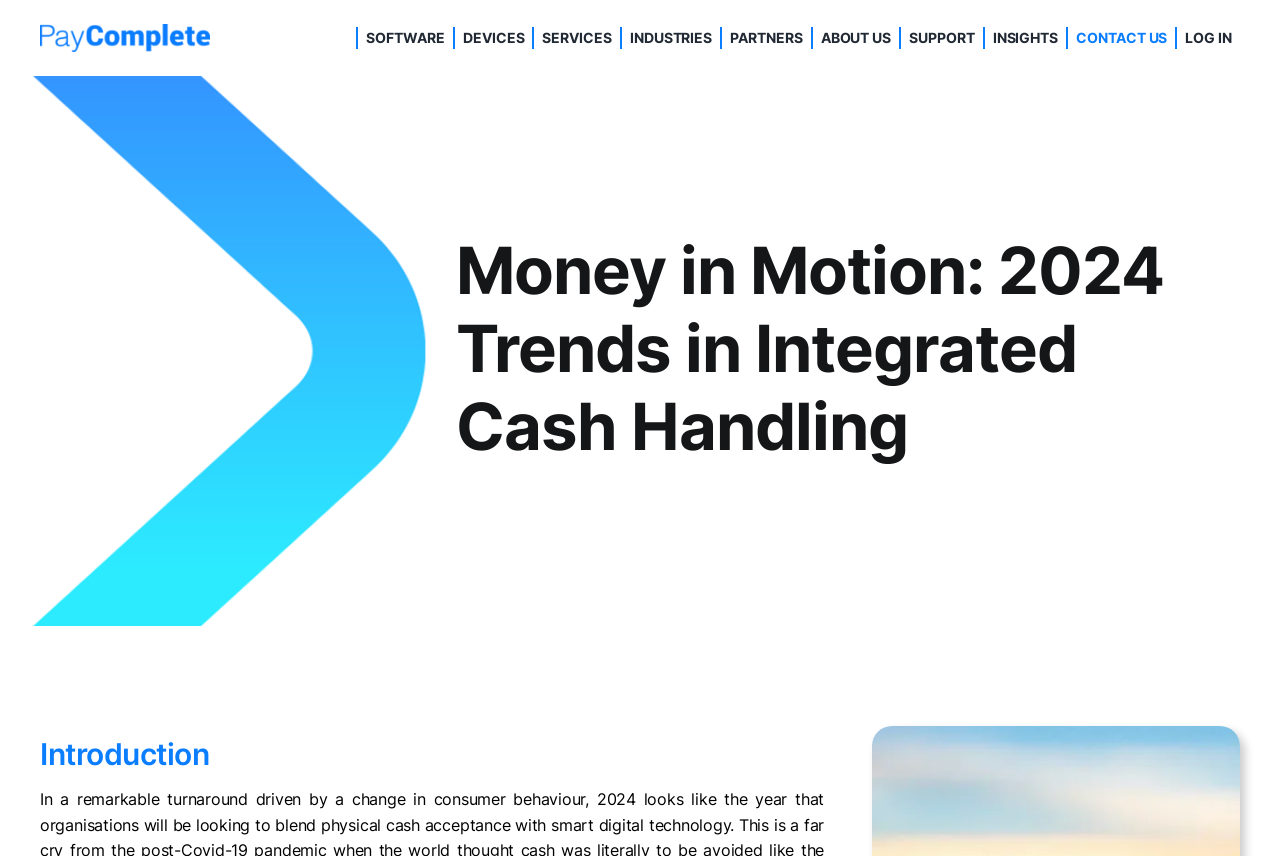Offer a thorough description of the webpage.

The webpage appears to be a blog post or article titled "Money in Motion: 2024 Trends in Integrated Cash Handling" by PayComplete. At the top left corner, there is a PayComplete logo, which is an image linked to the company's homepage. 

Below the logo, there is a main navigation menu that spans across the top of the page, containing 10 links: SOFTWARE, DEVICES, SERVICES, INDUSTRIES, PARTNERS, ABOUT US, SUPPORT, INSIGHTS, CONTACT US, and LOG IN. These links are evenly spaced and aligned horizontally.

The main content of the page starts with a heading that repeats the title of the article. Below this heading, there is a subheading titled "Introduction", which likely introduces the topic of the article. The introduction text is not provided, but it is positioned at the top center of the page, below the navigation menu and above the main content.

There are no other UI elements or images mentioned in the accessibility tree, suggesting that the page is primarily focused on presenting text-based content.